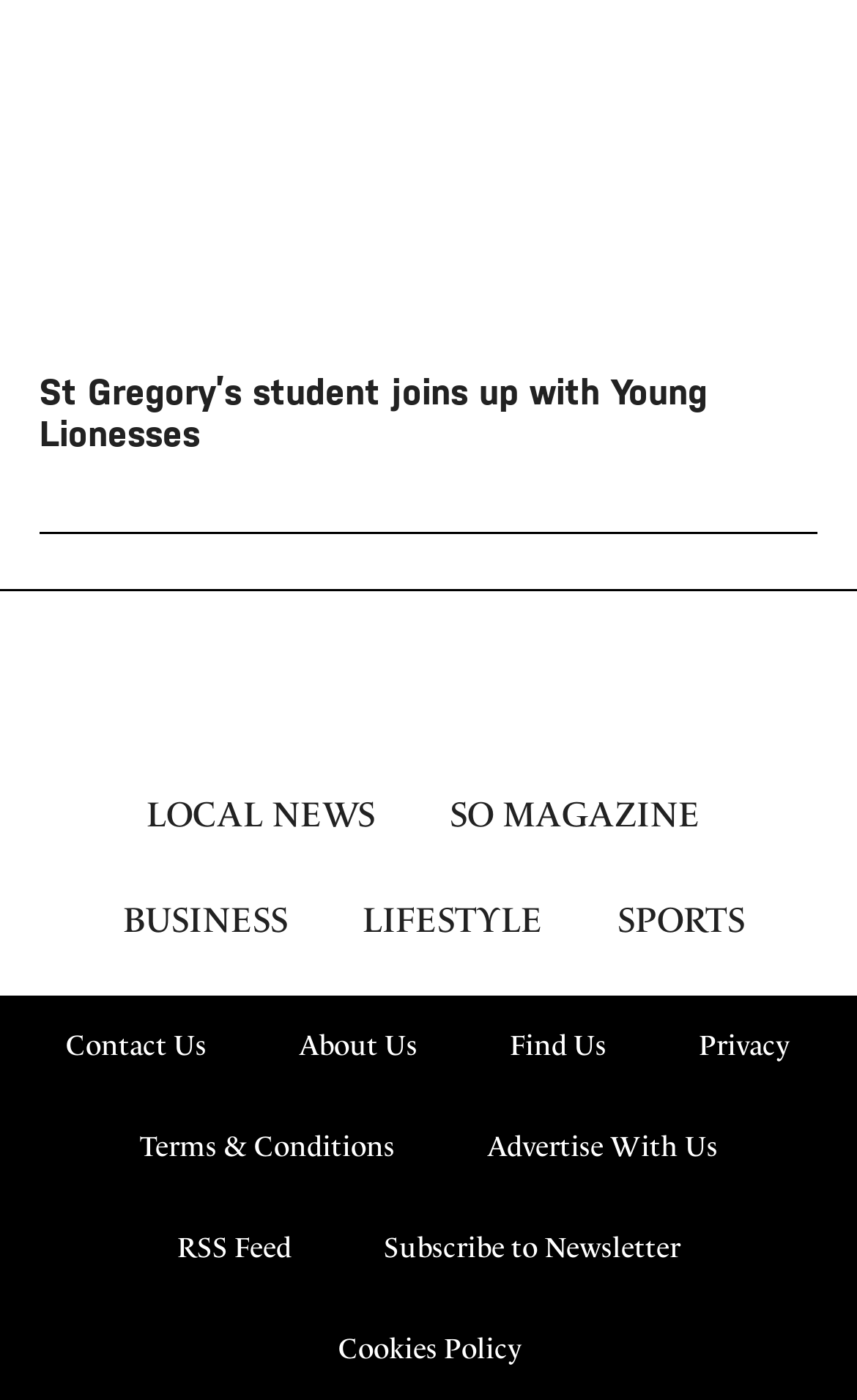Determine the bounding box coordinates (top-left x, top-left y, bottom-right x, bottom-right y) of the UI element described in the following text: Advertise With Us

[0.517, 0.784, 0.888, 0.856]